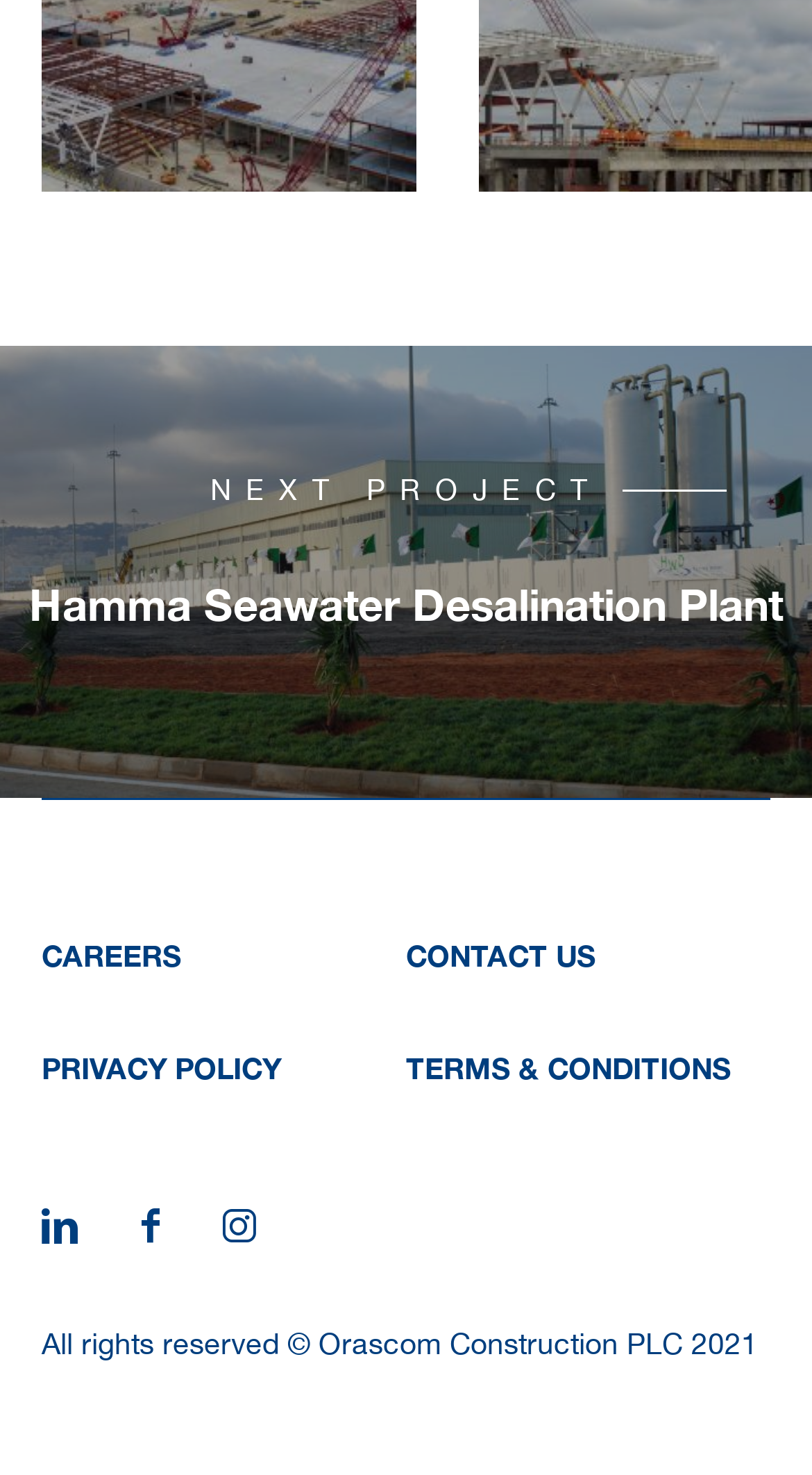Given the element description "Melanie de Miguel" in the screenshot, predict the bounding box coordinates of that UI element.

None